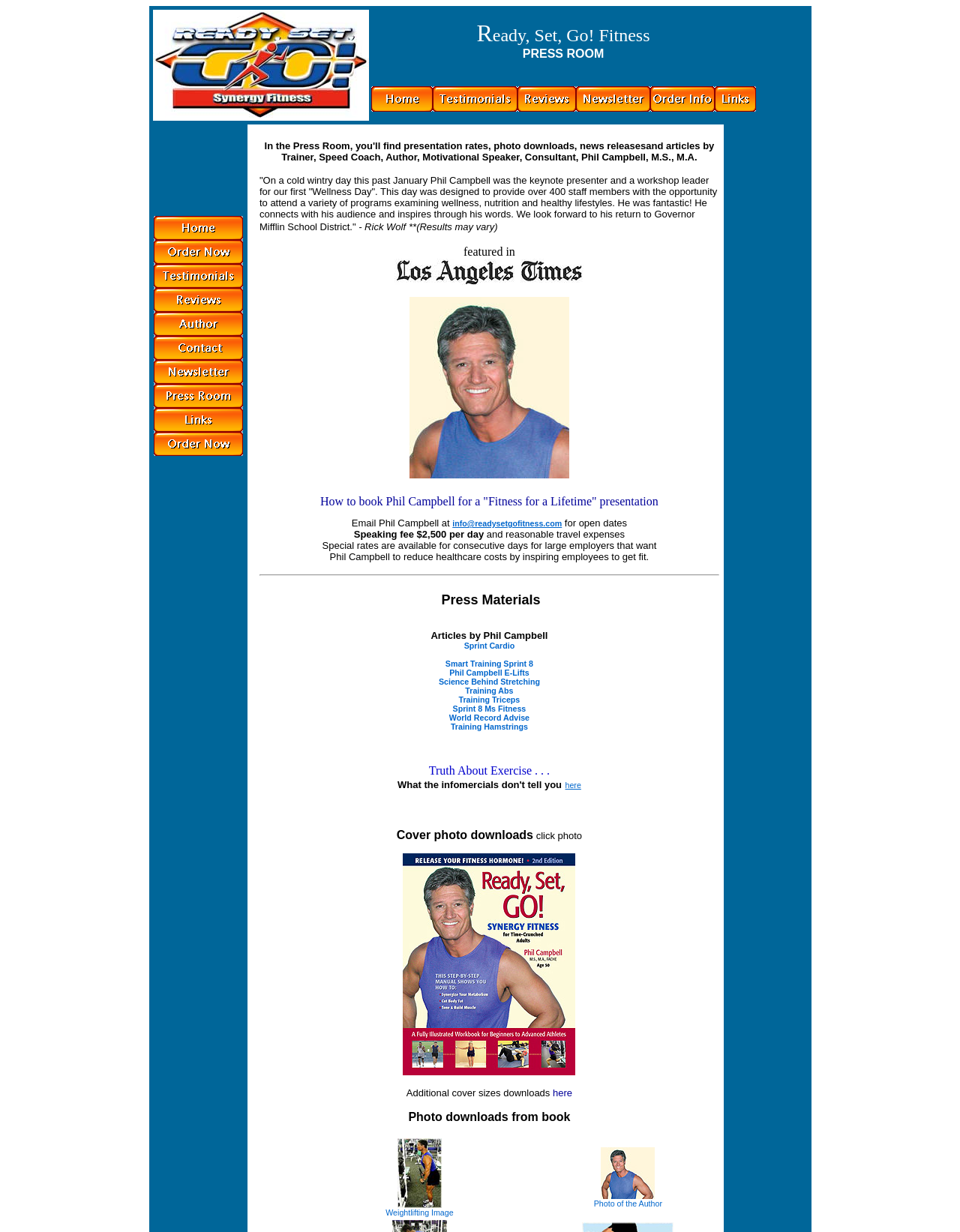Write an extensive caption that covers every aspect of the webpage.

The webpage is the Press Room for Ready Set Go Fitness, a website promoting the book "Ready Set Go Synergy Fitness" by Phil Campbell. At the top of the page, there is a navigation menu with links to Home, Testimonials, Click to see reviews, Newsletter, Order Info, and Links. Below the navigation menu, there is a table with multiple rows, each containing a link to a different page or resource, including Home, Click here for order info, Testimonials, Click to see reviews, Author info, Contact info, Newsletter, Press Room, Links, and Order Now.

On the left side of the page, there is a section with a series of links and images, including a link to an LA Times article featuring Phil Campbell's Sprint 8 Fitness Cardio Program, an image, and a section about booking Phil Campbell for a "Fitness for a Lifetime" presentation, including his email address and speaking fee information.

The overall layout of the page is organized, with clear headings and concise text, making it easy to navigate and find the desired information.